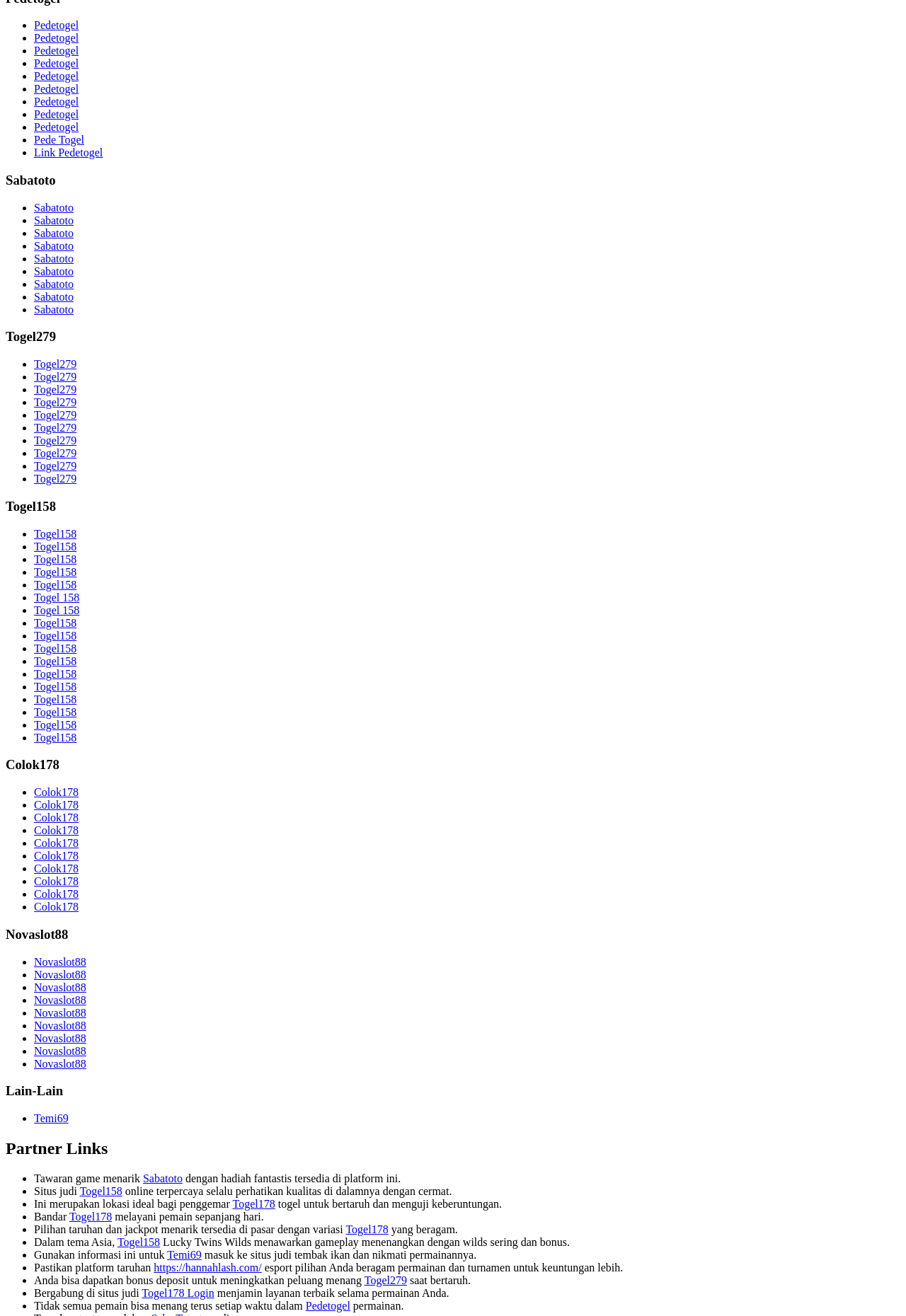Return the bounding box coordinates of the UI element that corresponds to this description: "Colok178". The coordinates must be given as four float numbers in the range of 0 and 1, [left, top, right, bottom].

[0.038, 0.684, 0.087, 0.694]